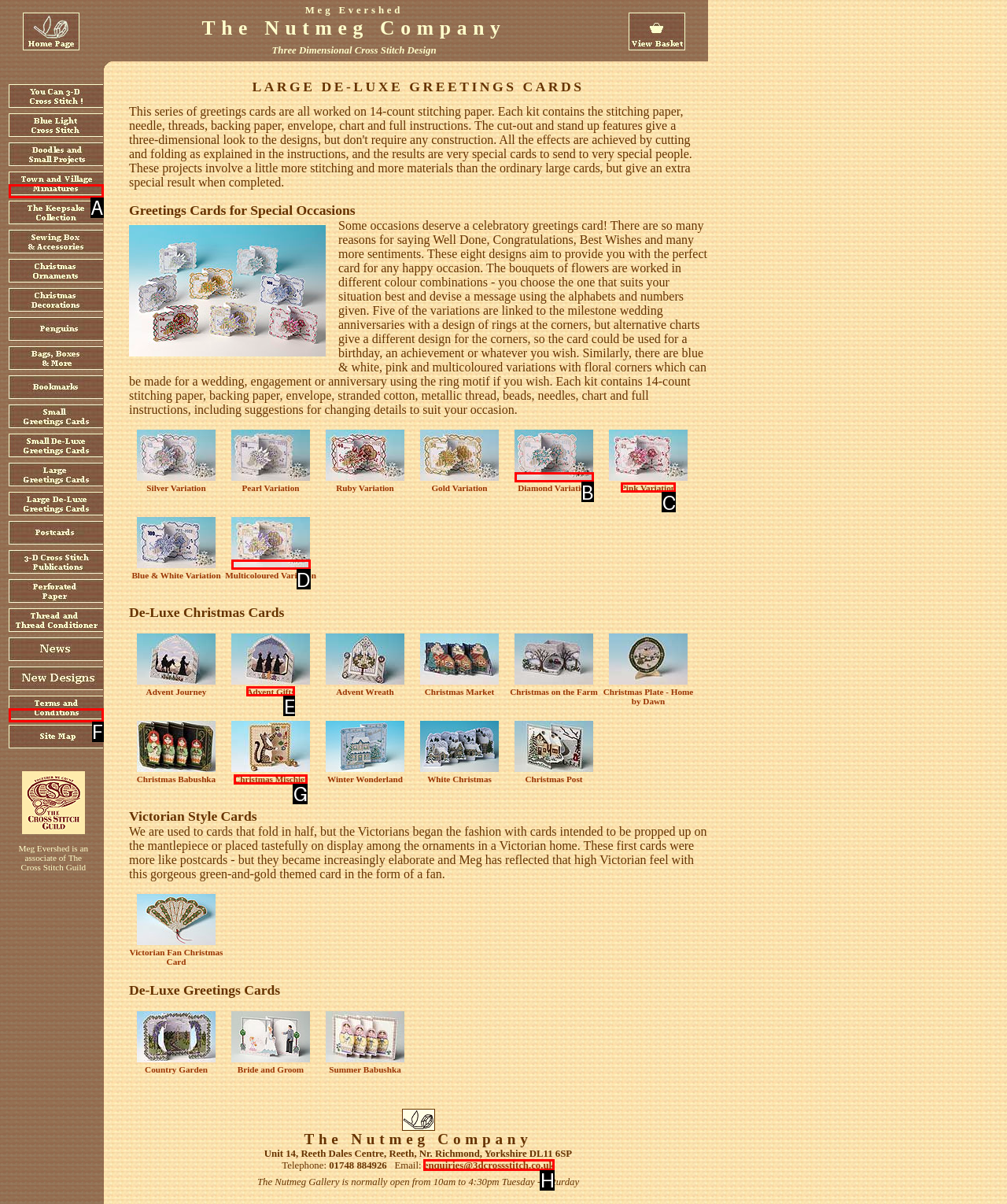Refer to the element description: alt="Terms and Conditions" and identify the matching HTML element. State your answer with the appropriate letter.

F